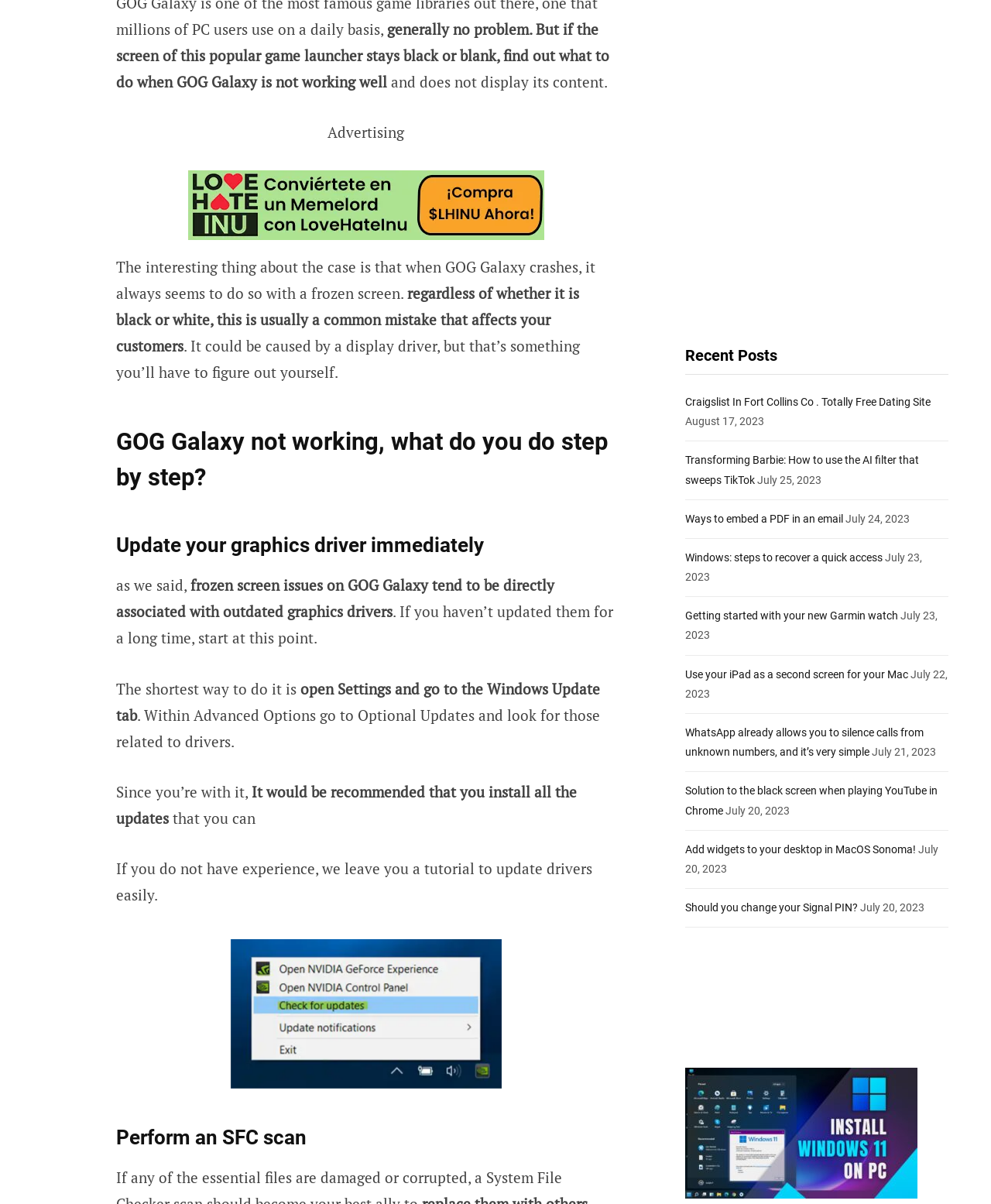Could you provide the bounding box coordinates for the portion of the screen to click to complete this instruction: "Open the tutorial to update drivers easily"?

[0.117, 0.713, 0.598, 0.751]